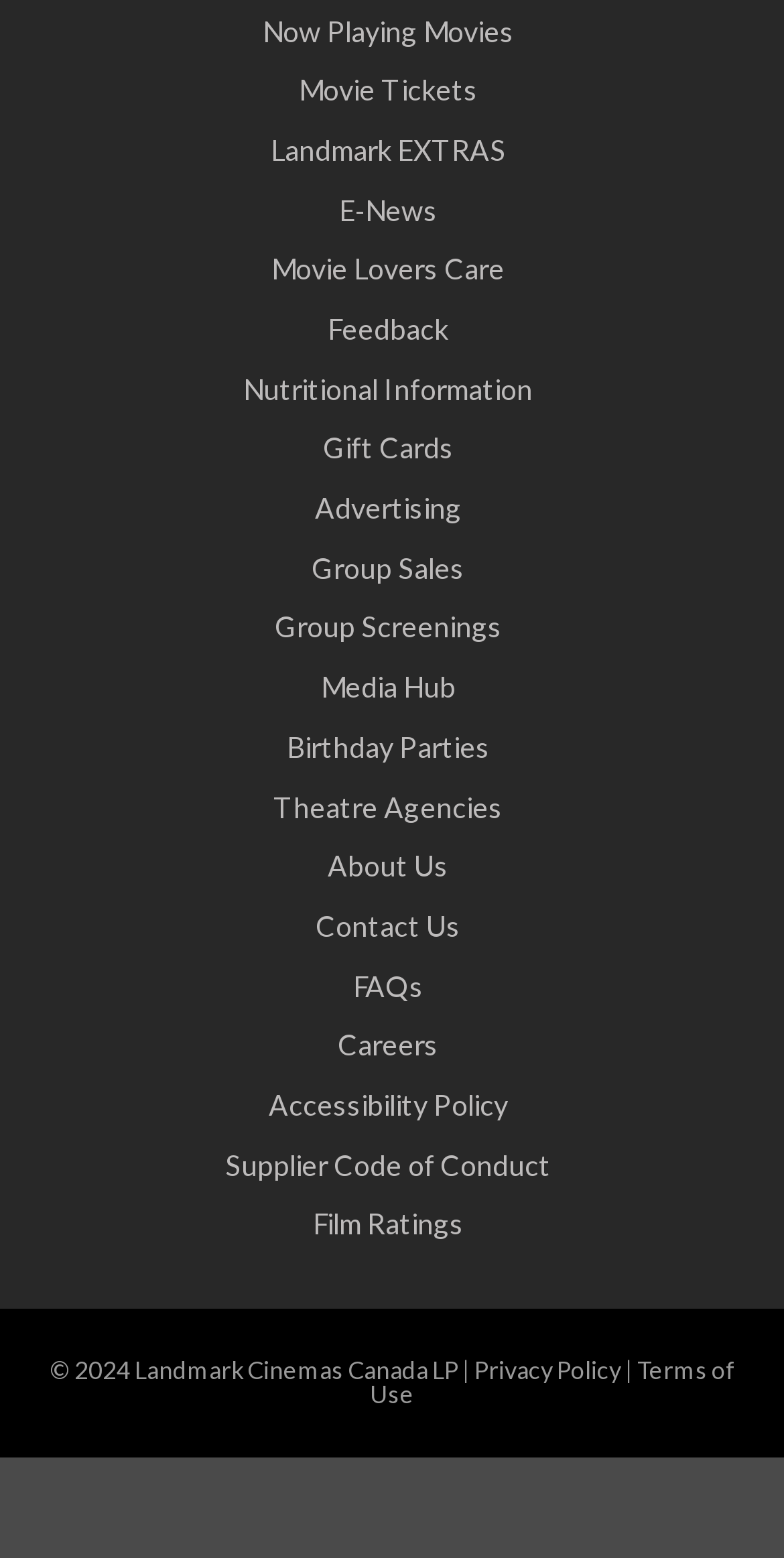Extract the bounding box coordinates for the UI element described as: "Terms of Use".

[0.472, 0.87, 0.936, 0.905]